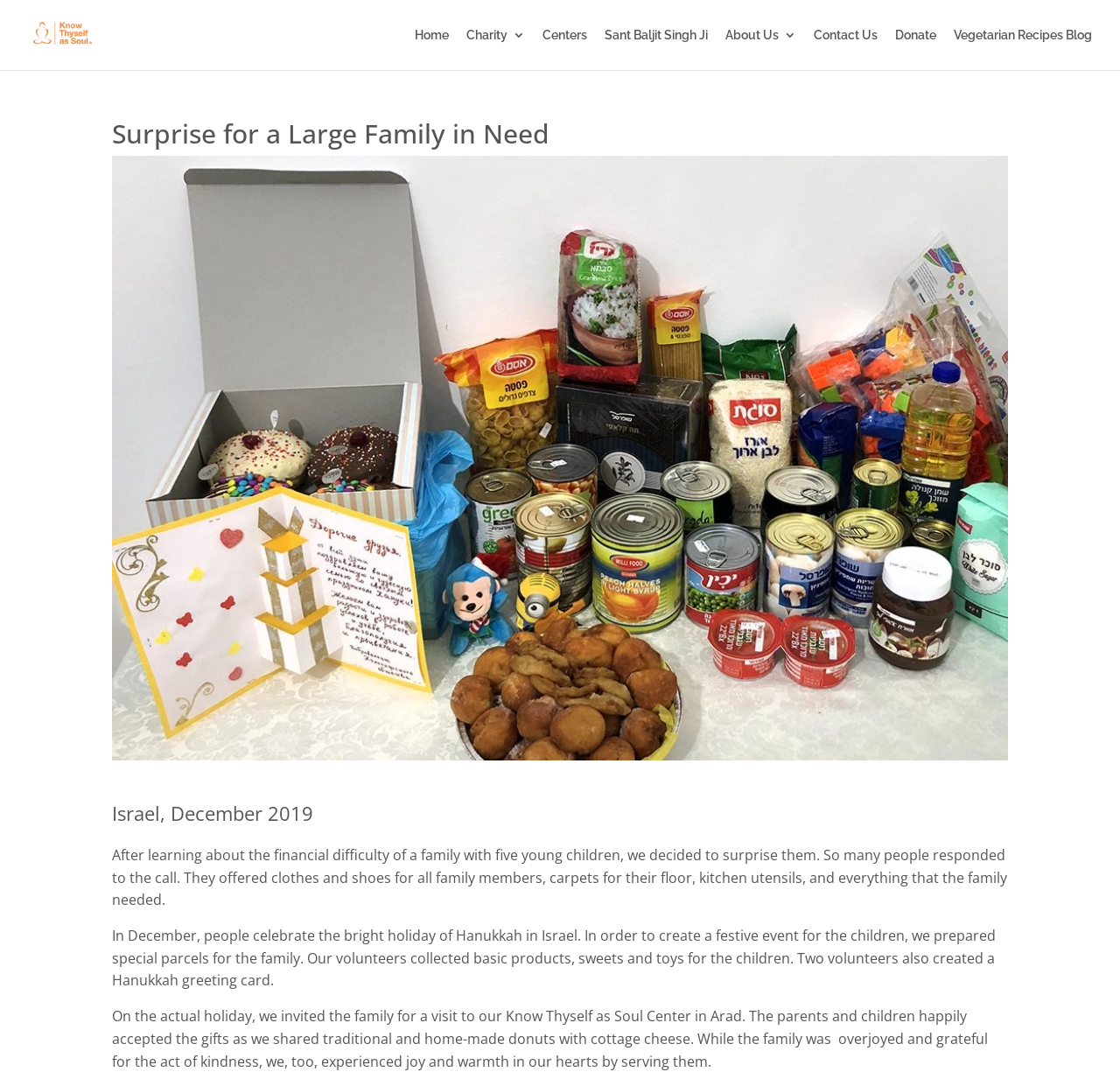Find and specify the bounding box coordinates that correspond to the clickable region for the instruction: "visit Home page".

[0.37, 0.027, 0.401, 0.064]